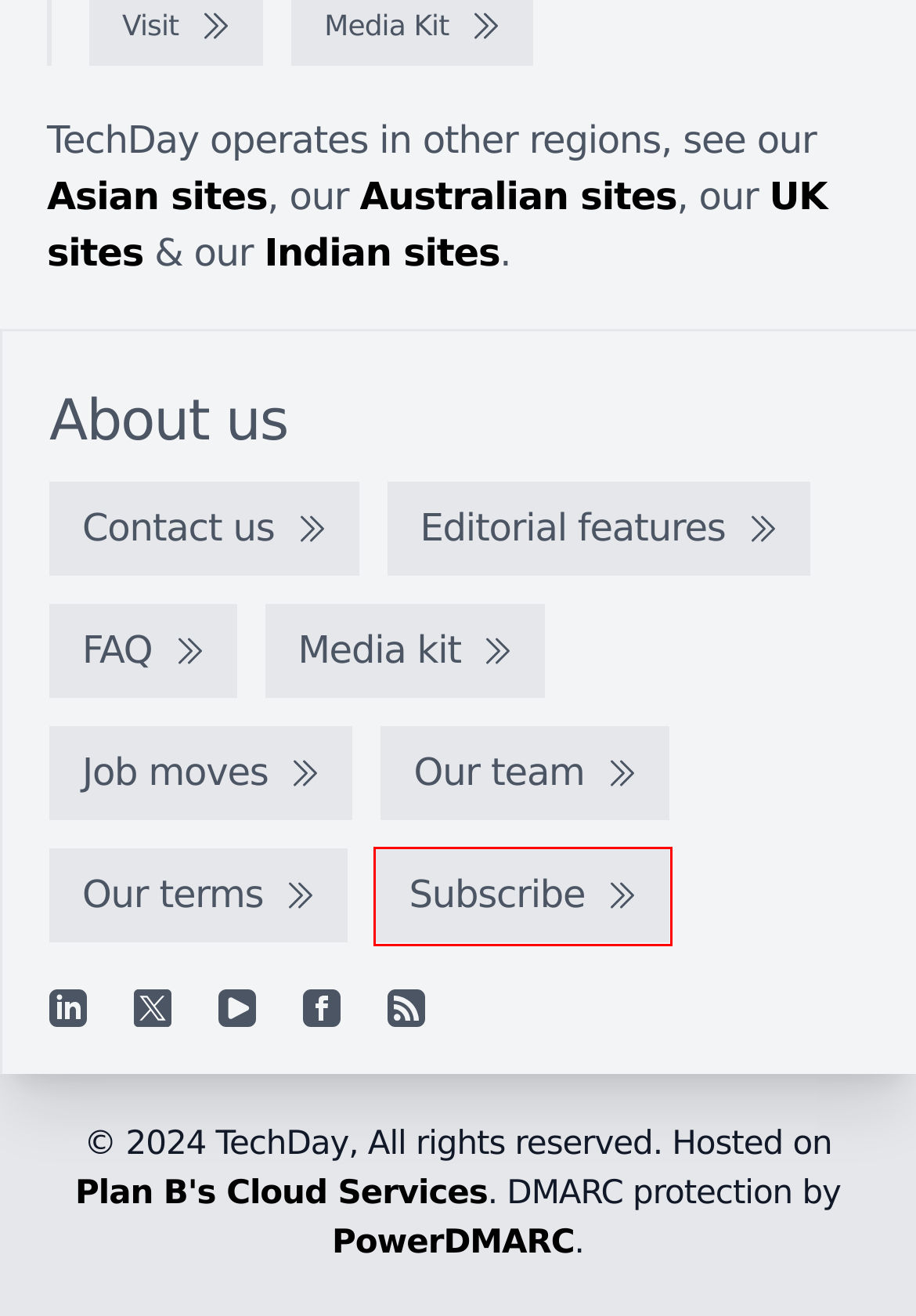A screenshot of a webpage is given, featuring a red bounding box around a UI element. Please choose the webpage description that best aligns with the new webpage after clicking the element in the bounding box. These are the descriptions:
A. ChannelLife New Zealand - Media kit
B. Hosted Data Centre, Server and Storage Solutions | Plan B
C. TechDay Australia - Australia's technology news network
D. TechDay India - India's technology news network
E. IT Brief New Zealand
F. The 2024 Ultimate Guide to Disaster Recovery
G. TechDay Asia - Asia's technology news network
H. Join our mailing list

H